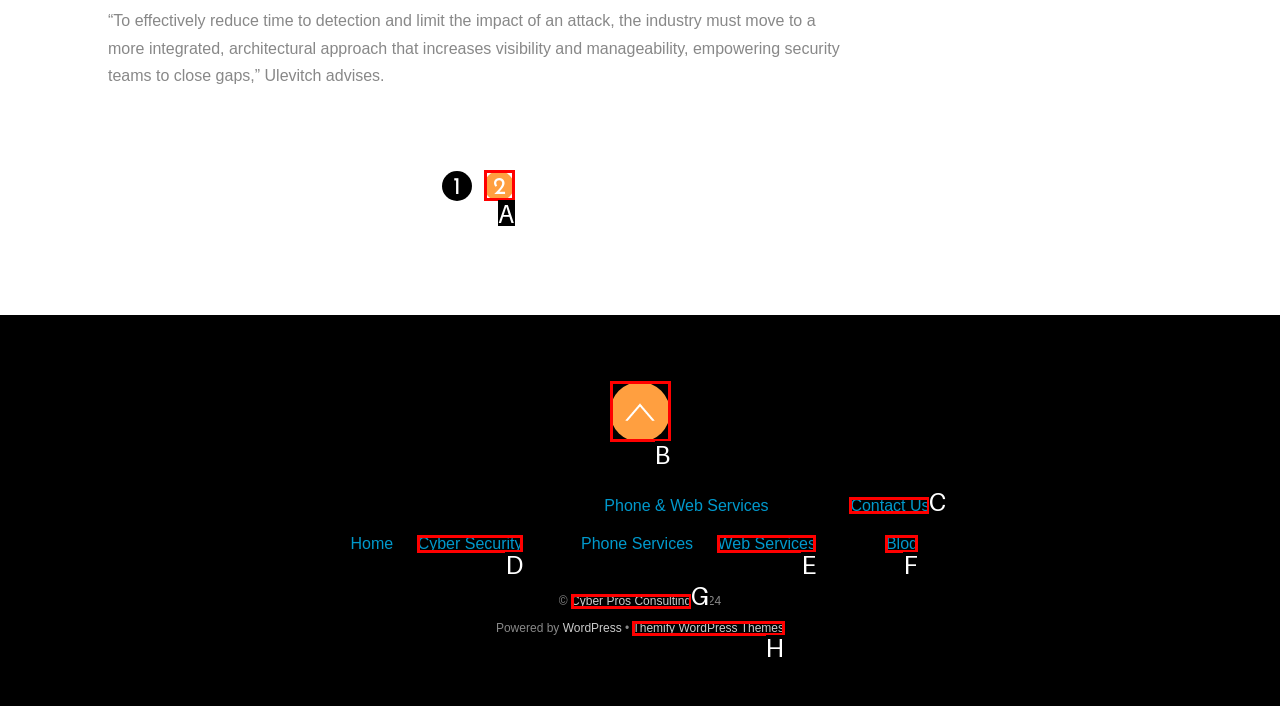Select the letter of the UI element you need to click on to fulfill this task: Check 'Contact Us'. Write down the letter only.

C